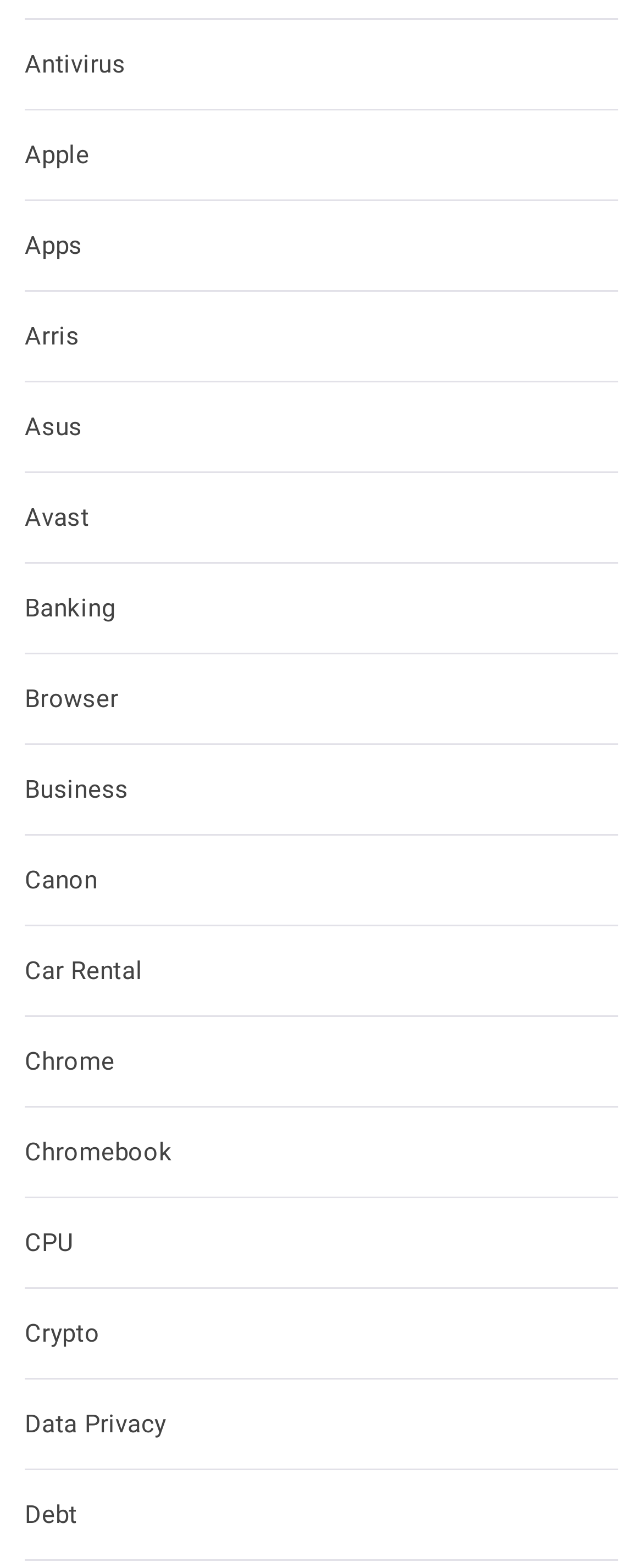Use a single word or phrase to answer the question:
Is there a link related to computers?

Yes